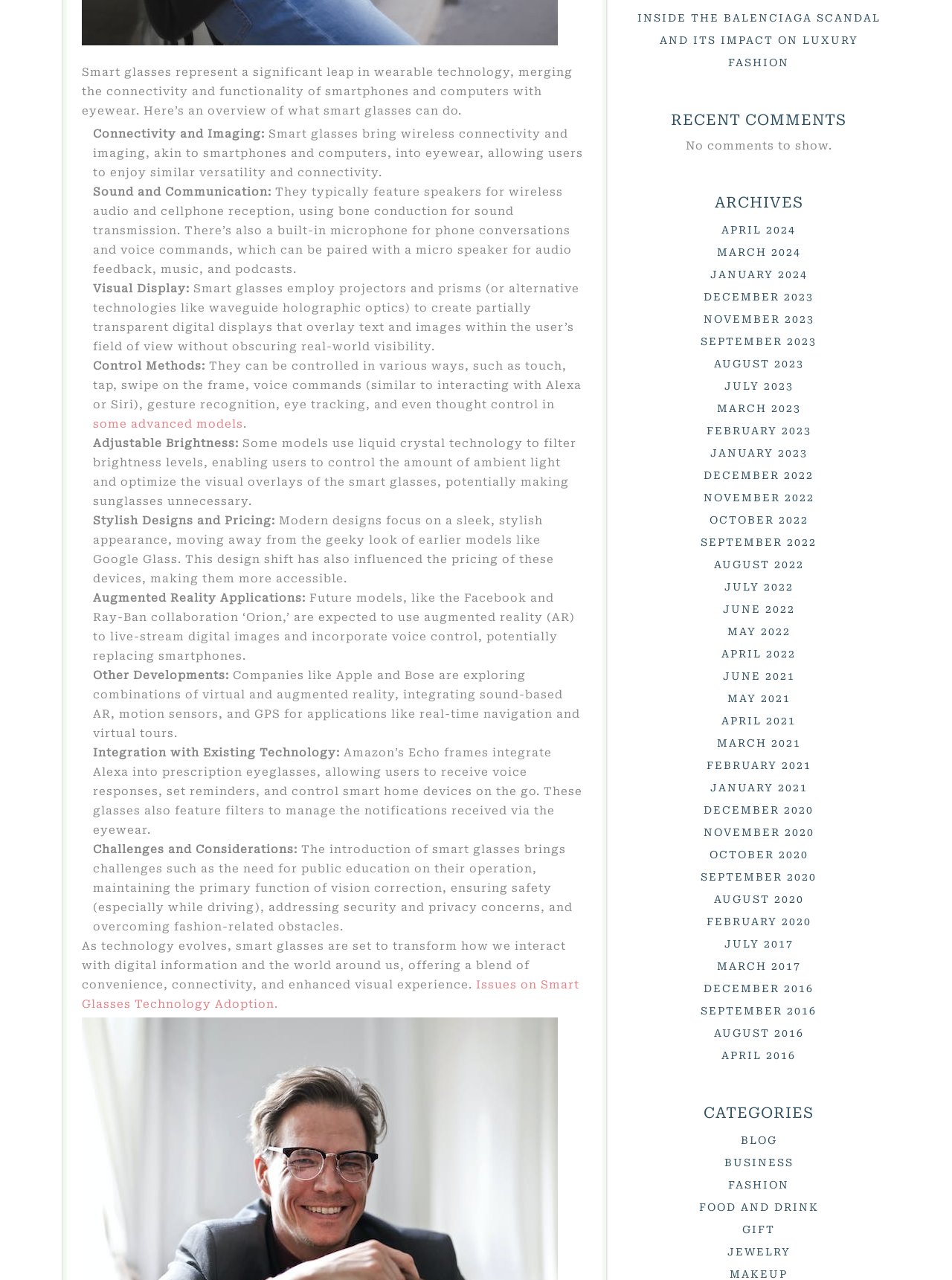Given the element description Food and Drink, specify the bounding box coordinates of the corresponding UI element in the format (top-left x, top-left y, bottom-right x, bottom-right y). All values must be between 0 and 1.

[0.734, 0.938, 0.86, 0.947]